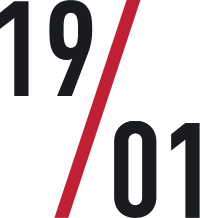Break down the image into a detailed narrative.

The image features a graphic design displaying the date "19/01" in bold, modern typography. The numbers are predominantly black, with the "19" slightly larger and positioned above a striking red diagonal line that separates it from "01." This sleek design may symbolize the year 1901, connecting to themes of history and archives, possibly reflecting the content associated with the California Archives. The overall aesthetic suggests a contemporary approach to the representation of historical dates, merging past significance with modern graphic design elements.